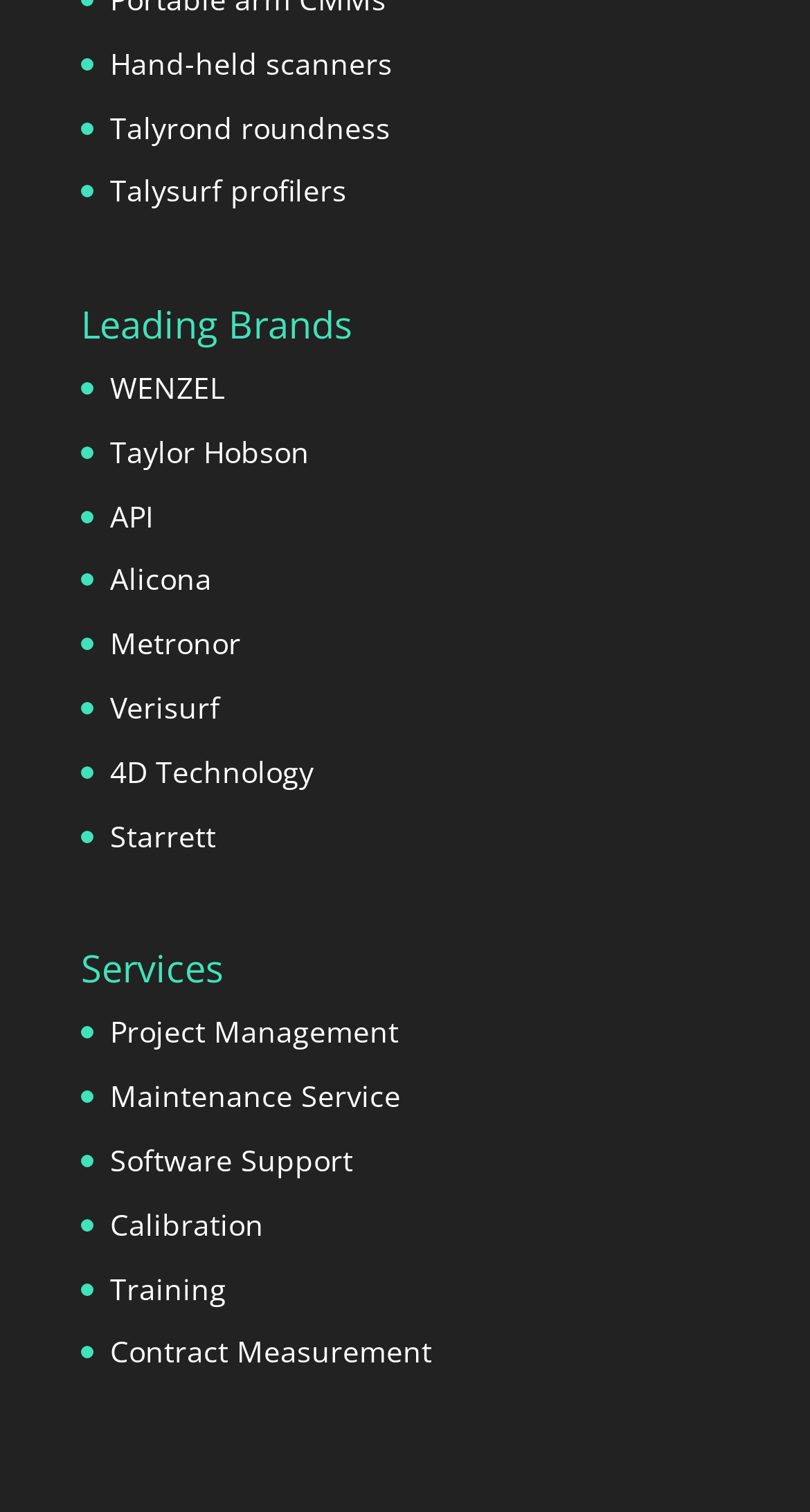Answer this question using a single word or a brief phrase:
What is the last brand listed?

Starrett